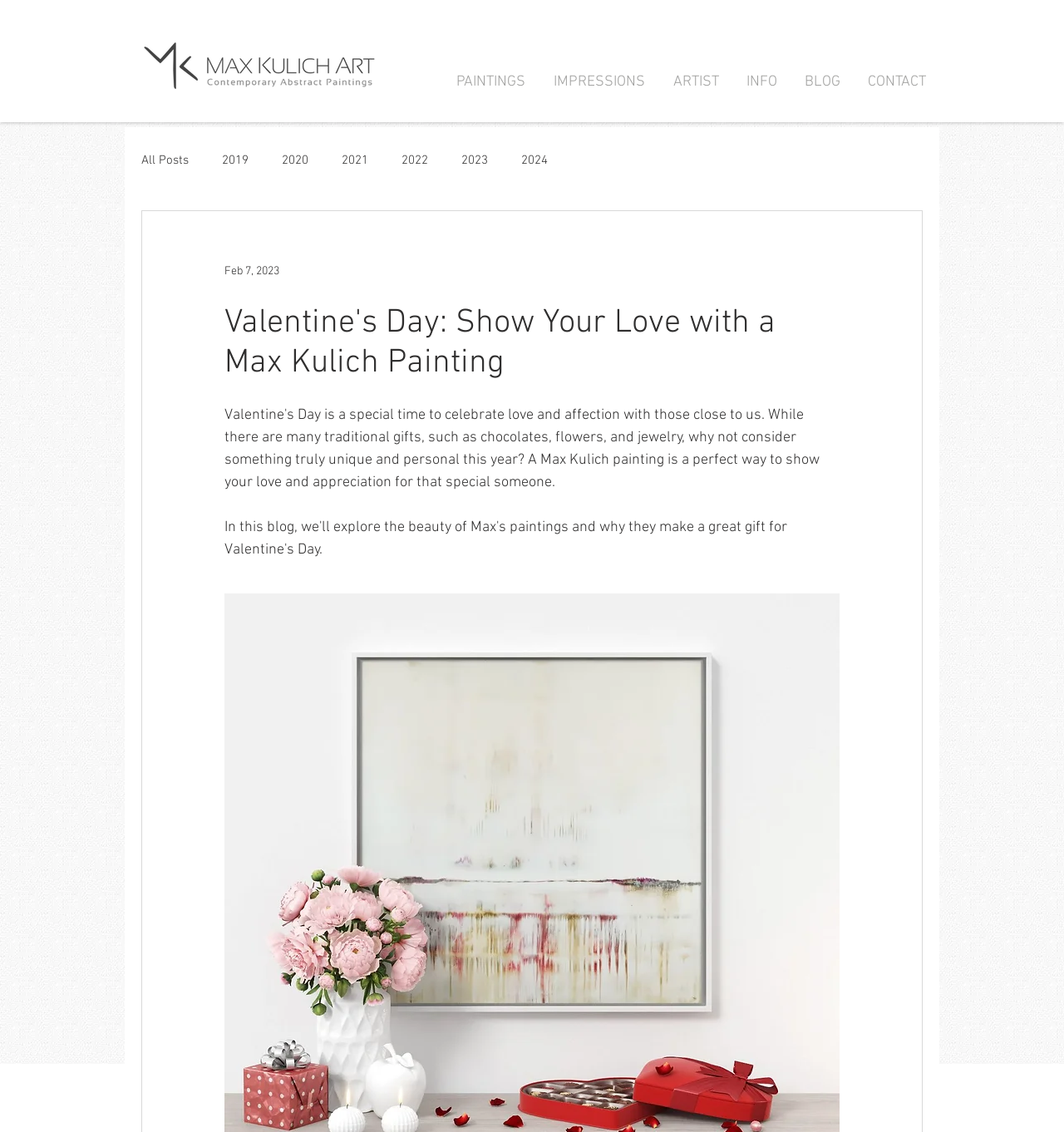Provide the bounding box coordinates of the area you need to click to execute the following instruction: "click the MKart logo".

[0.127, 0.035, 0.361, 0.081]